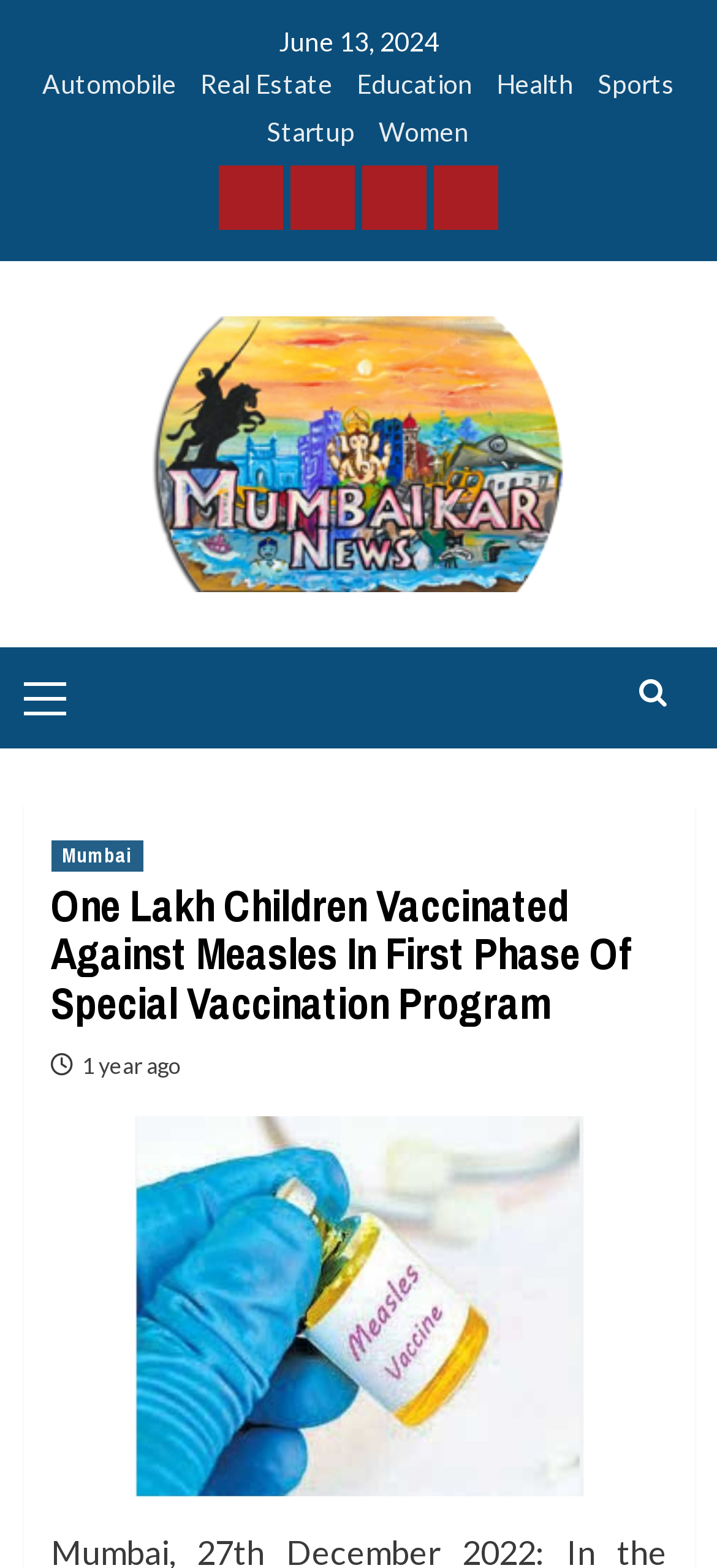Can you find the bounding box coordinates for the element to click on to achieve the instruction: "Follow on Twitter"?

[0.504, 0.106, 0.594, 0.147]